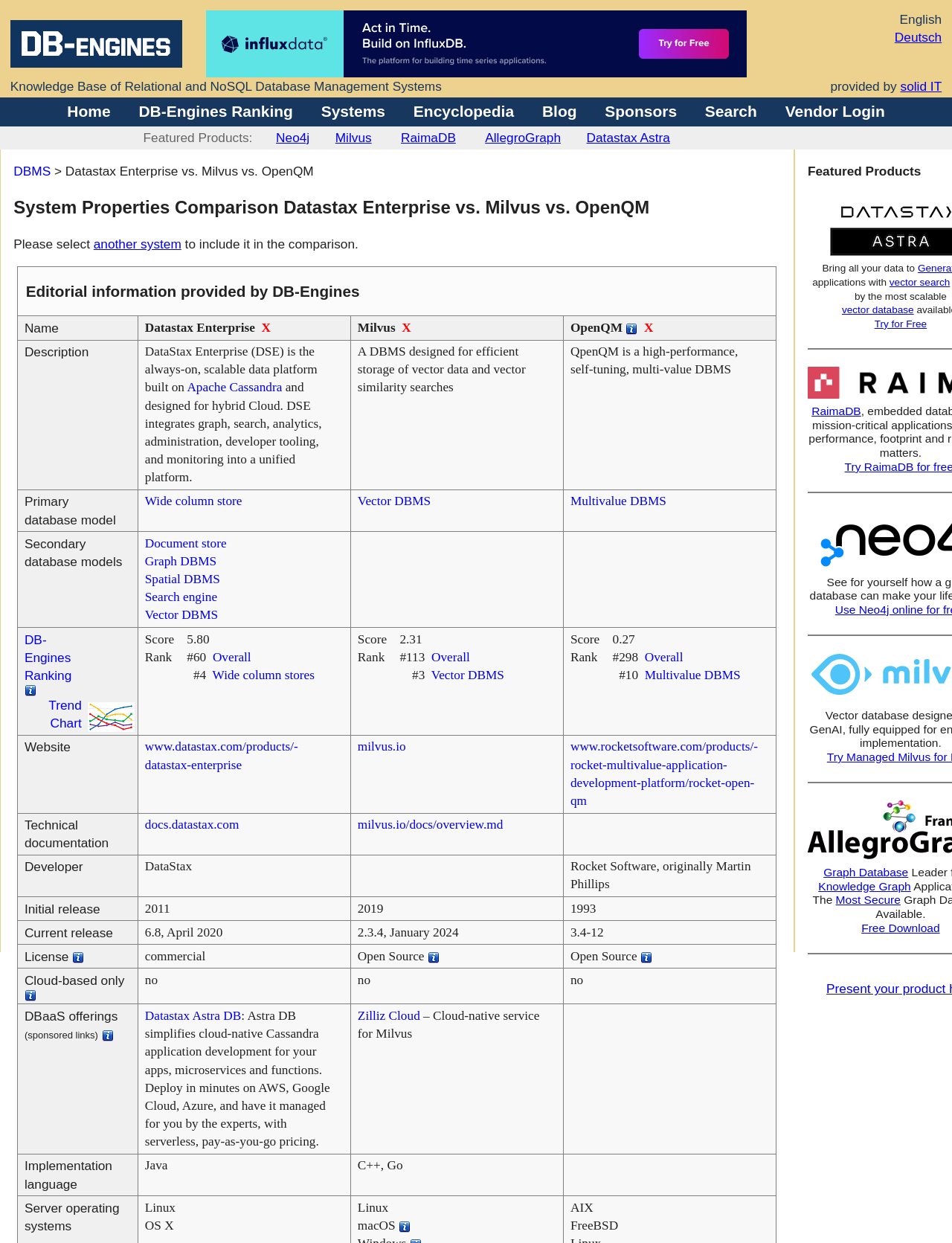What is the comparison about?
Provide a detailed answer to the question using information from the image.

Based on the webpage title 'Datastax Enterprise vs. Milvus vs. OpenQM Comparison', it is clear that the webpage is comparing these three systems.